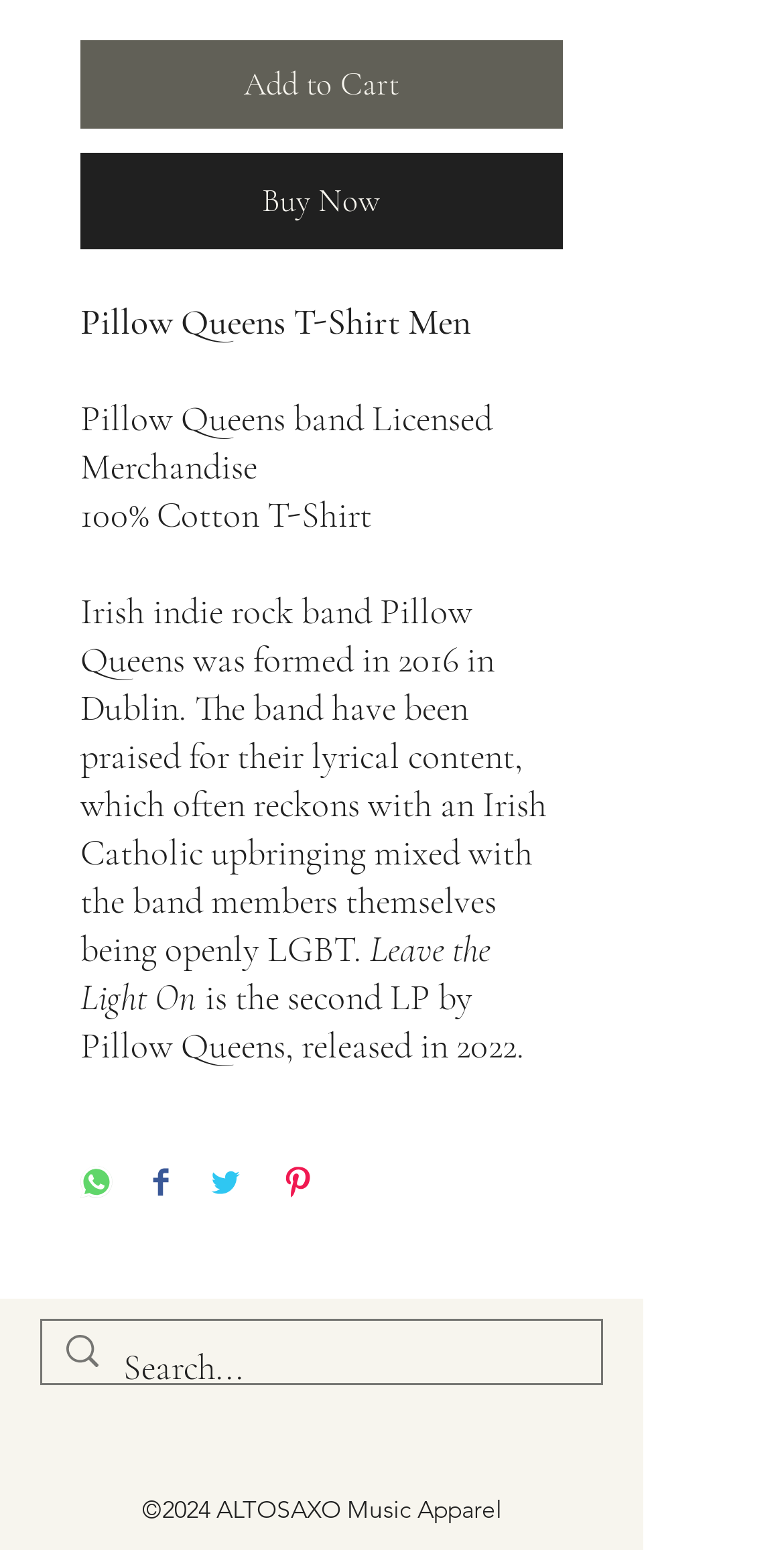Highlight the bounding box coordinates of the element that should be clicked to carry out the following instruction: "Add to cart". The coordinates must be given as four float numbers ranging from 0 to 1, i.e., [left, top, right, bottom].

[0.103, 0.025, 0.718, 0.082]